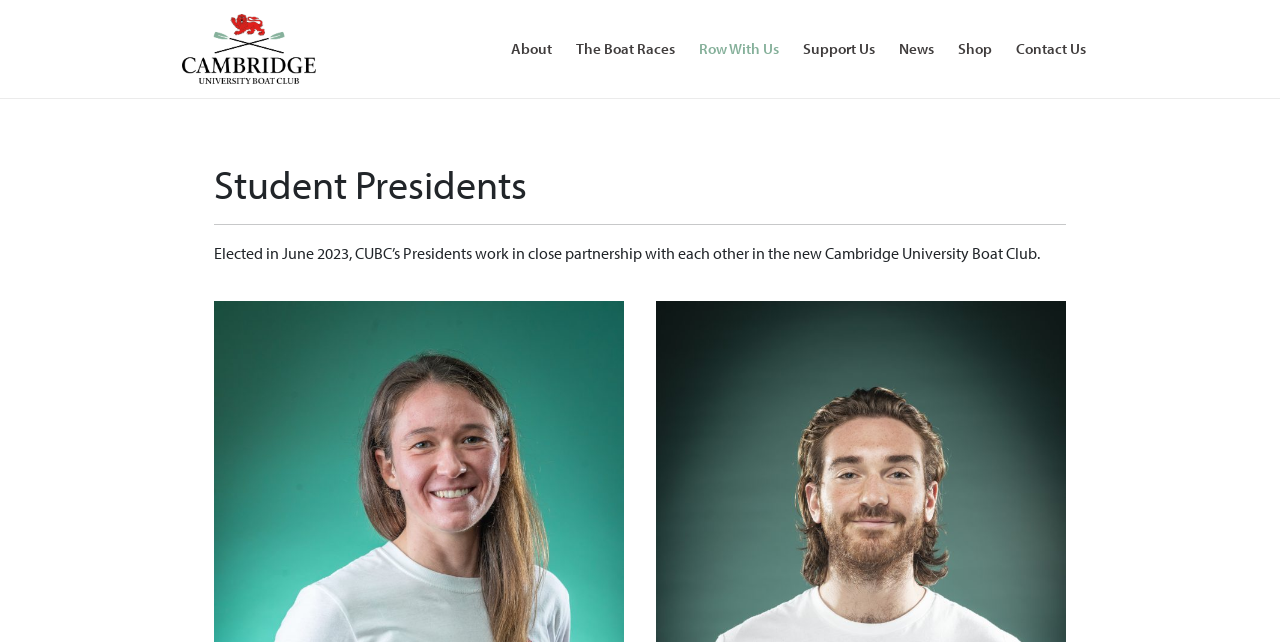What is the role of Jenna Armstrong?
Please provide a full and detailed response to the question.

I found the answer by reading the text on the webpage, which states 'Jenna Armstrong Women’s President Jenna grew up in Florham Park...'. This suggests that Jenna Armstrong is the Women's President of the Cambridge University Boat Club.